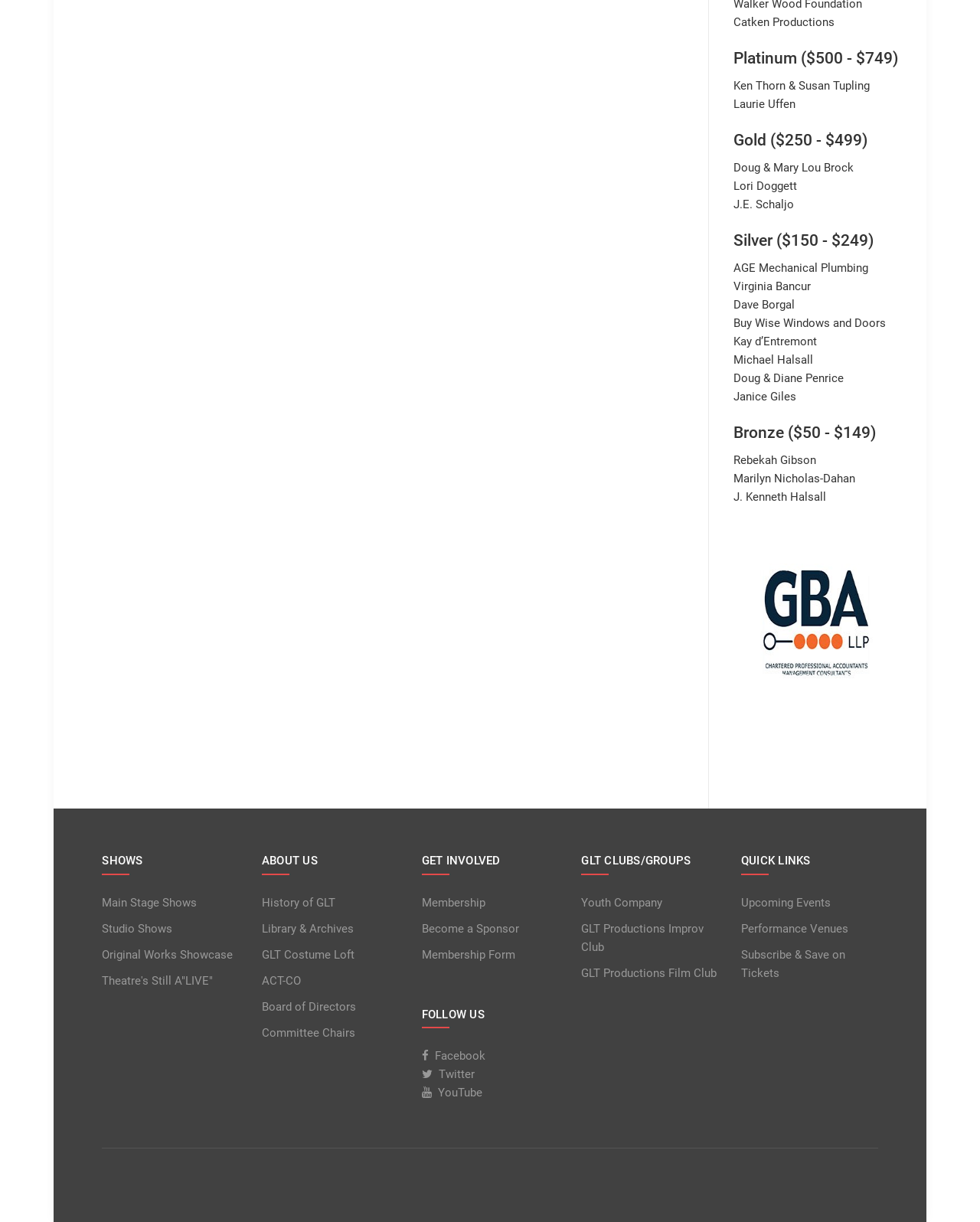What is the name of the production company?
Please provide a comprehensive and detailed answer to the question.

The name of the production company is mentioned at the top of the webpage, in a static text element with the text 'Catken Productions'.